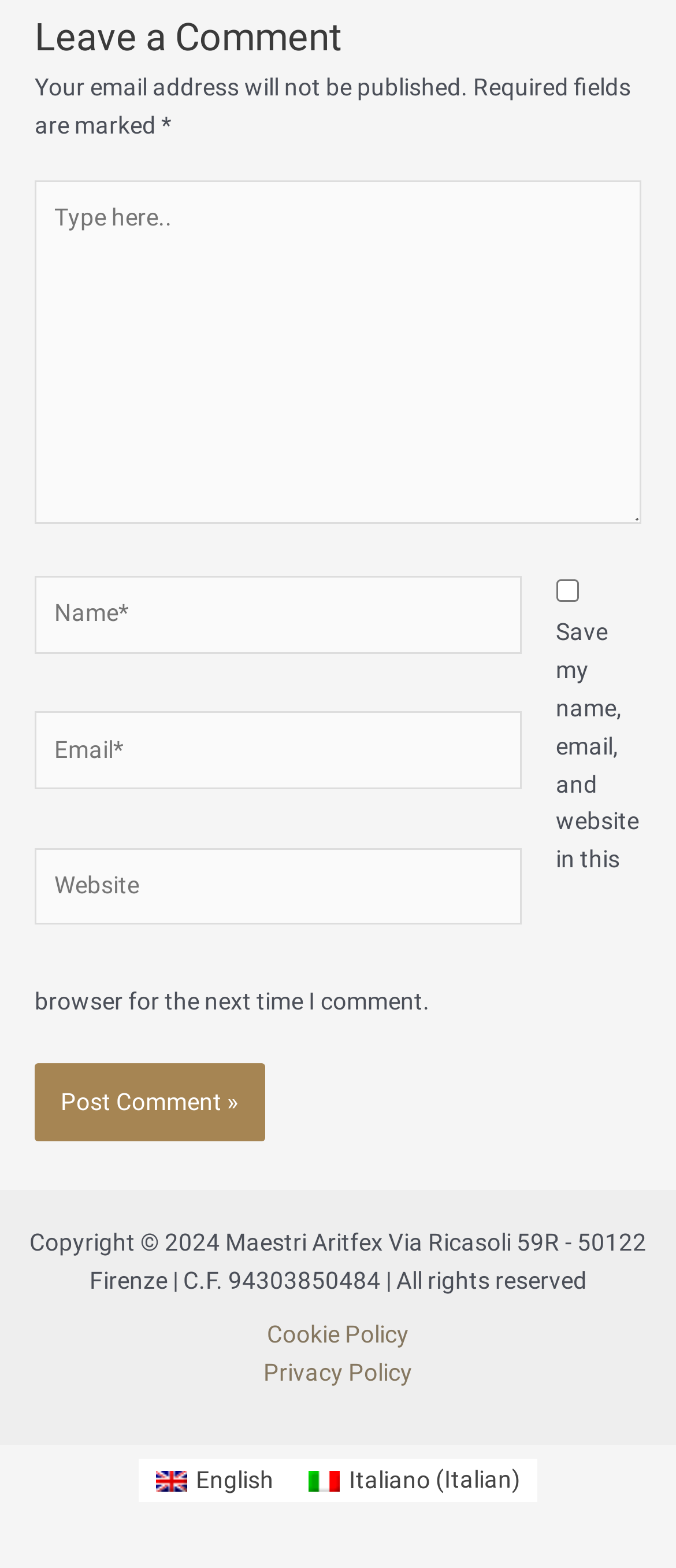Indicate the bounding box coordinates of the clickable region to achieve the following instruction: "Enter your name."

[0.051, 0.367, 0.771, 0.417]